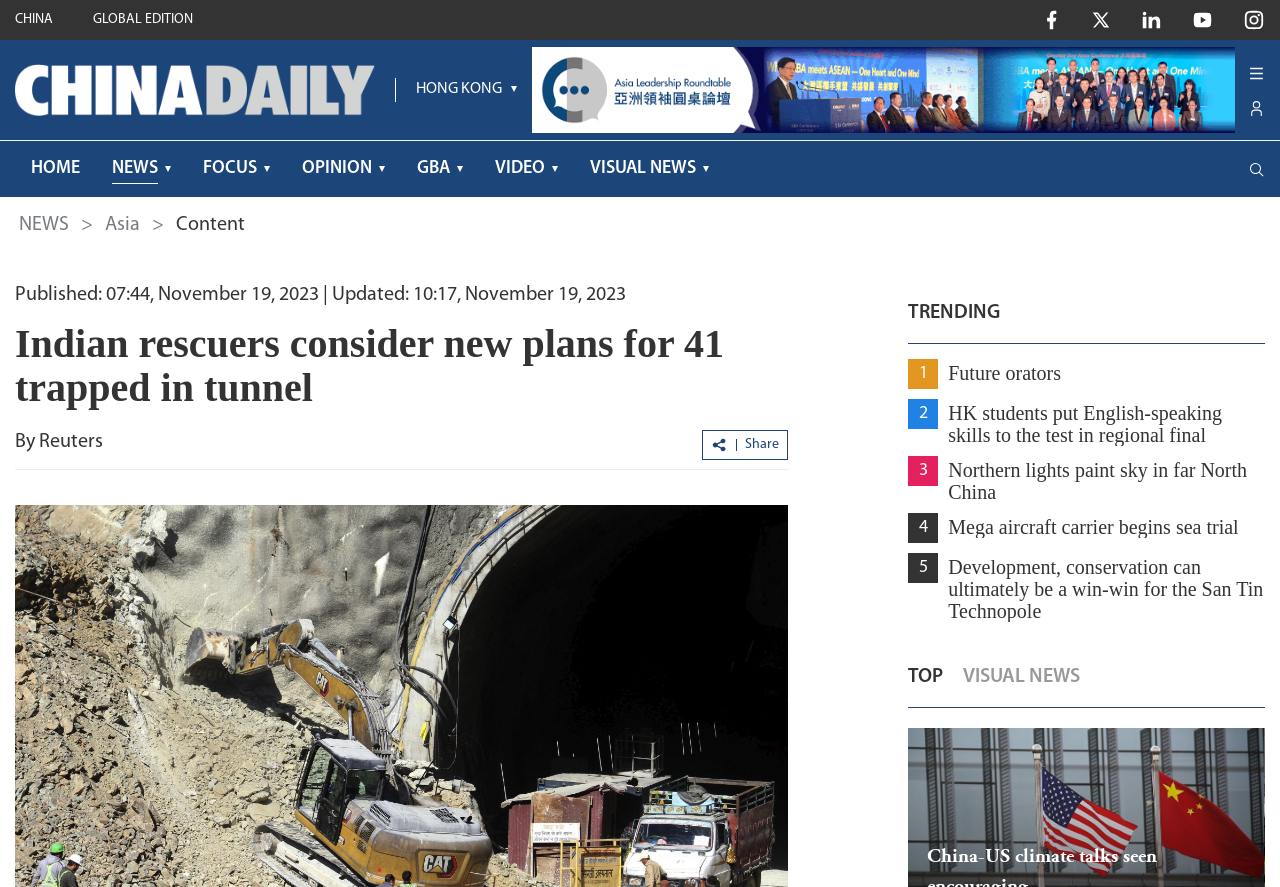Please identify the coordinates of the bounding box for the clickable region that will accomplish this instruction: "View the '1 Future orators' trending news".

[0.71, 0.405, 0.988, 0.439]